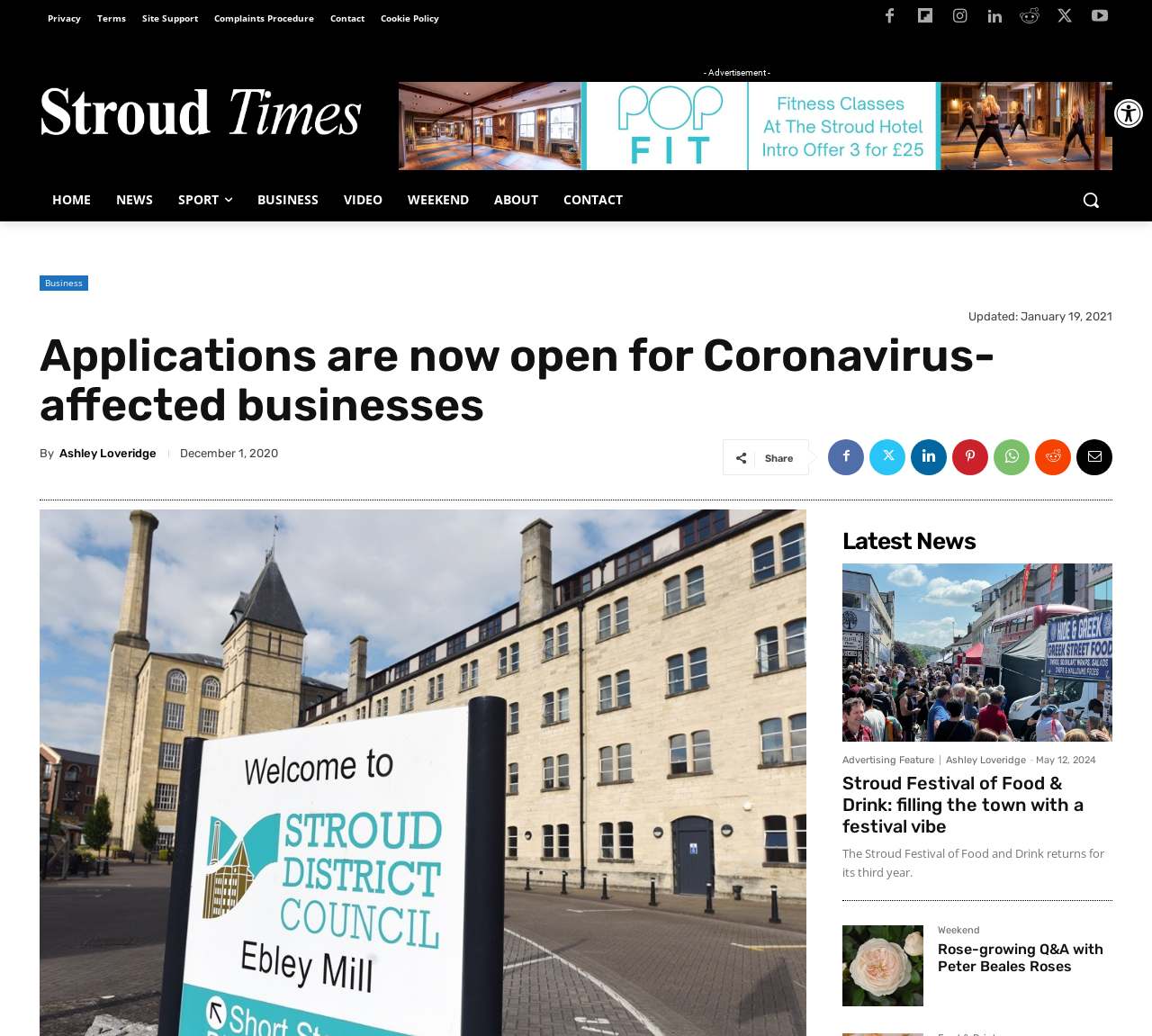Provide a brief response to the question below using one word or phrase:
What is the section of the webpage that lists multiple news articles?

Latest News